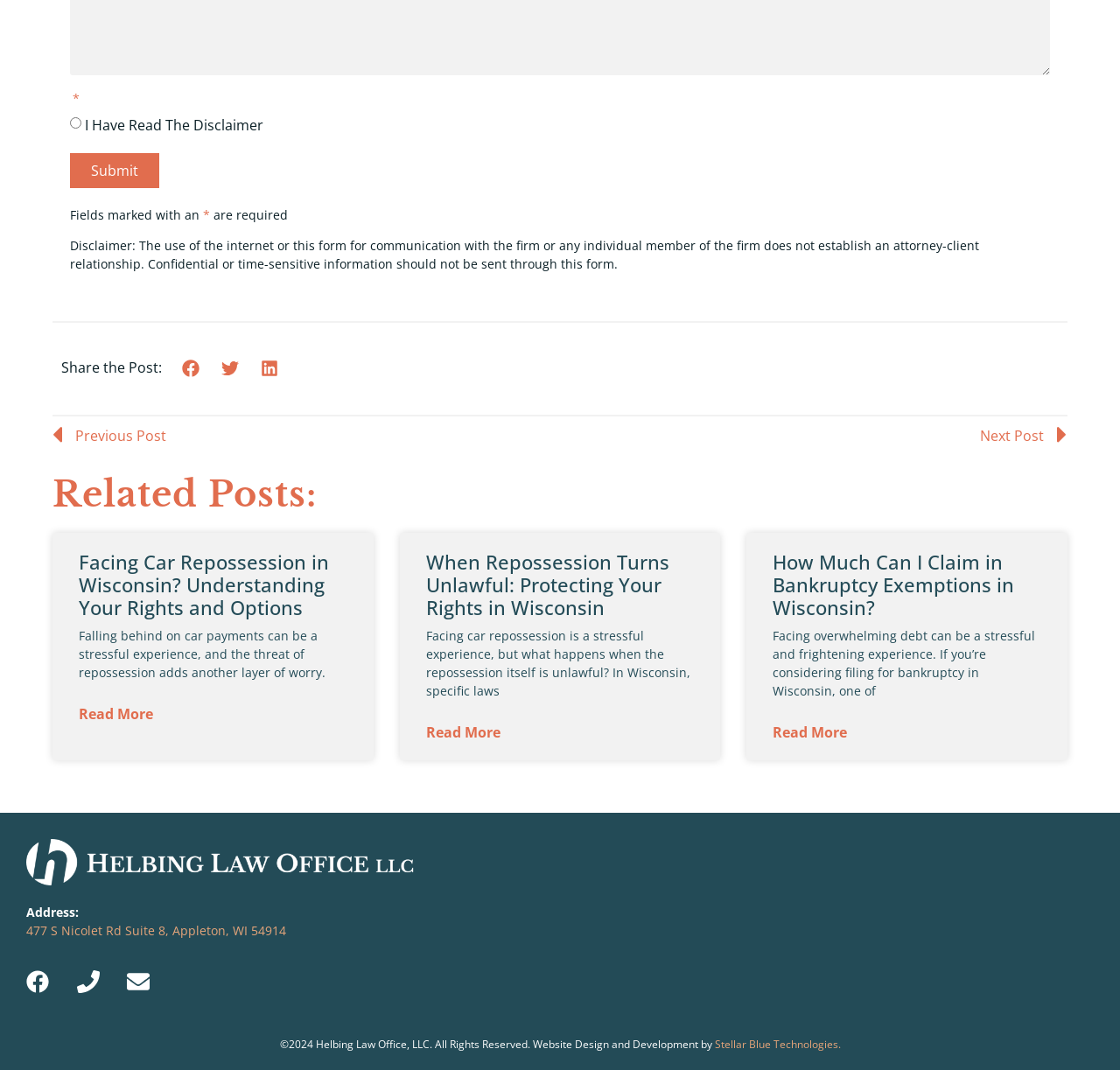Answer the question below using just one word or a short phrase: 
What is the purpose of the disclaimer?

To establish attorney-client relationship